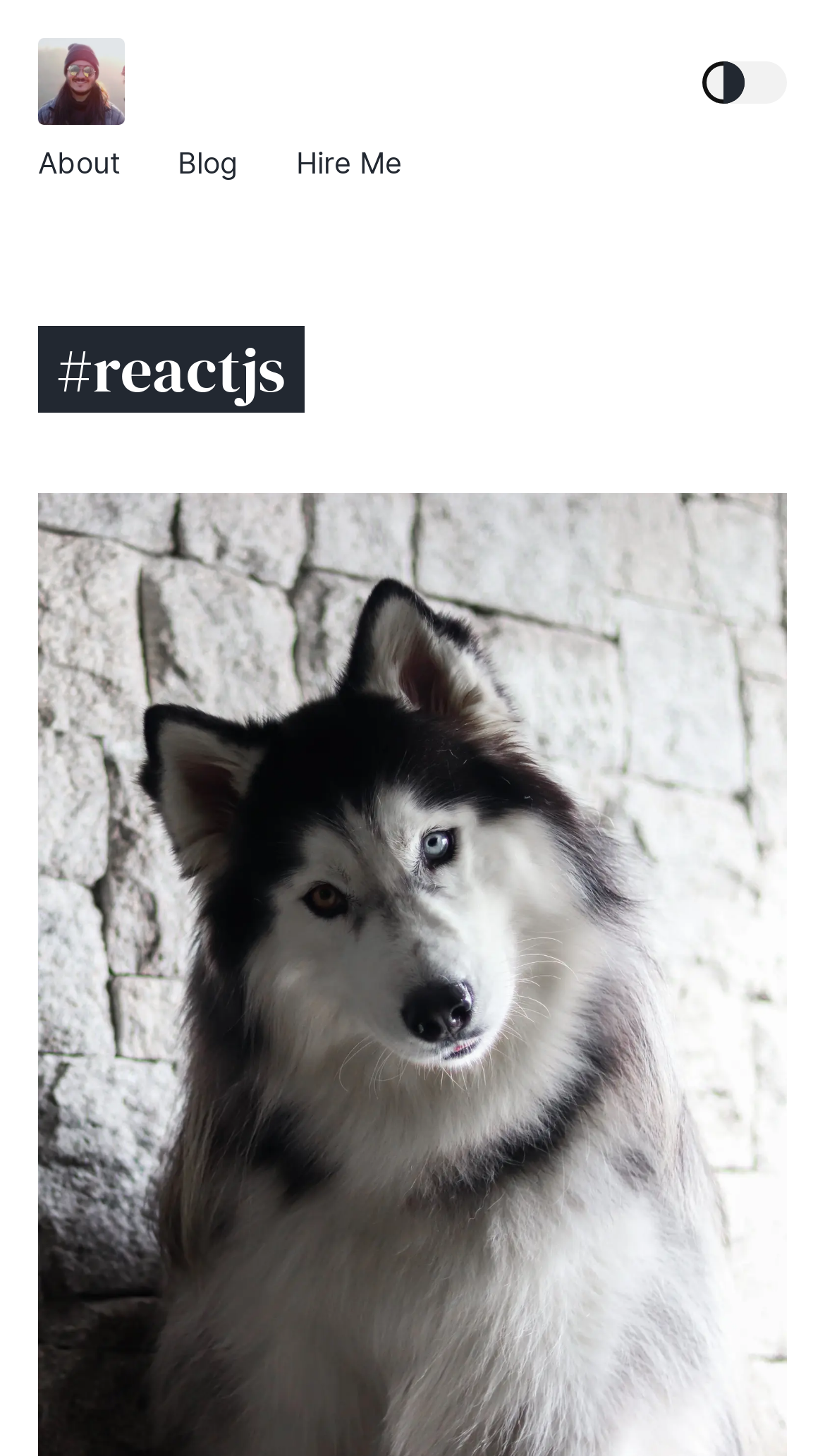How many navigation links are there?
Using the picture, provide a one-word or short phrase answer.

3